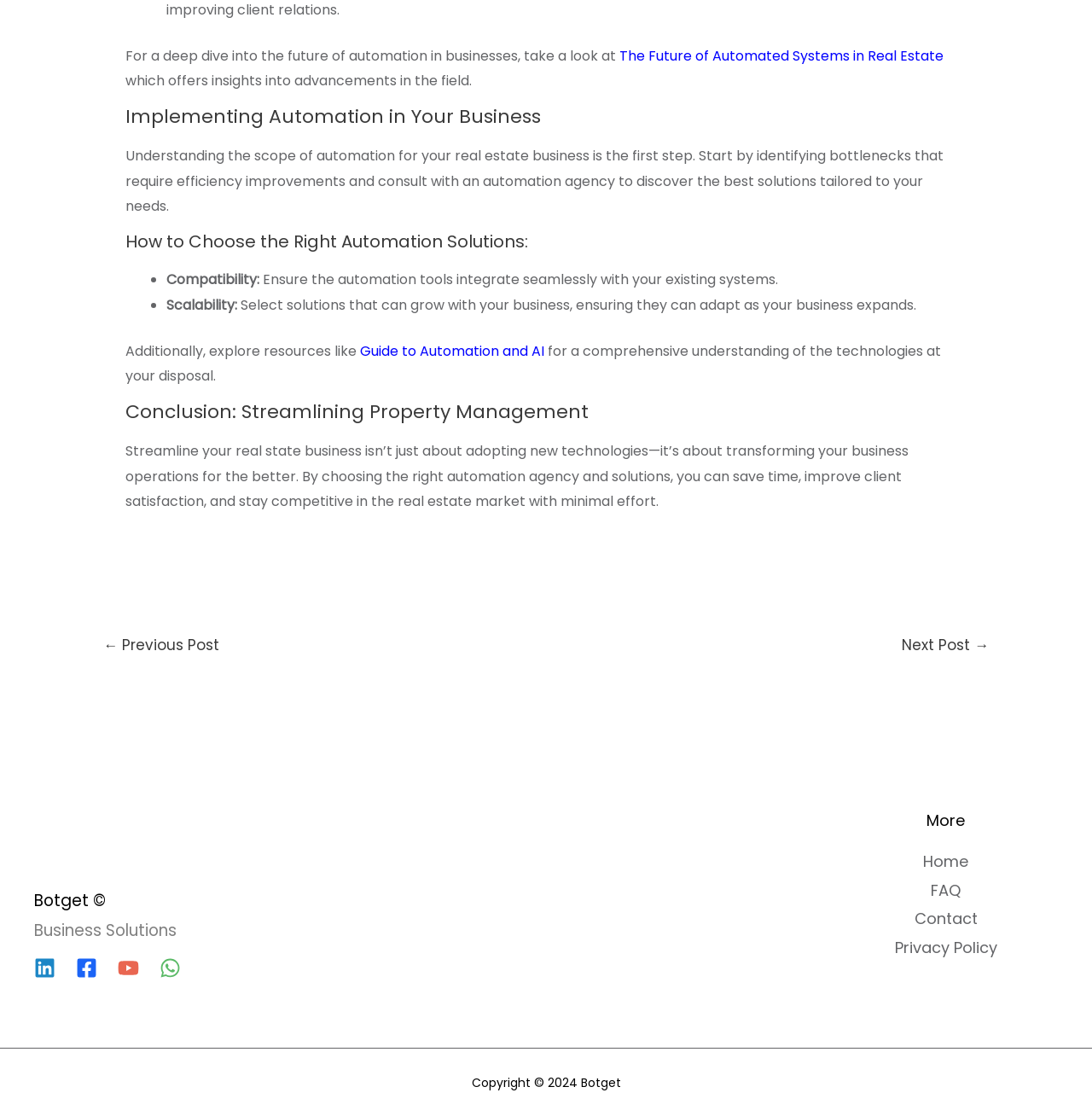Determine the bounding box coordinates of the section I need to click to execute the following instruction: "Choose the next post". Provide the coordinates as four float numbers between 0 and 1, i.e., [left, top, right, bottom].

[0.806, 0.565, 0.926, 0.595]